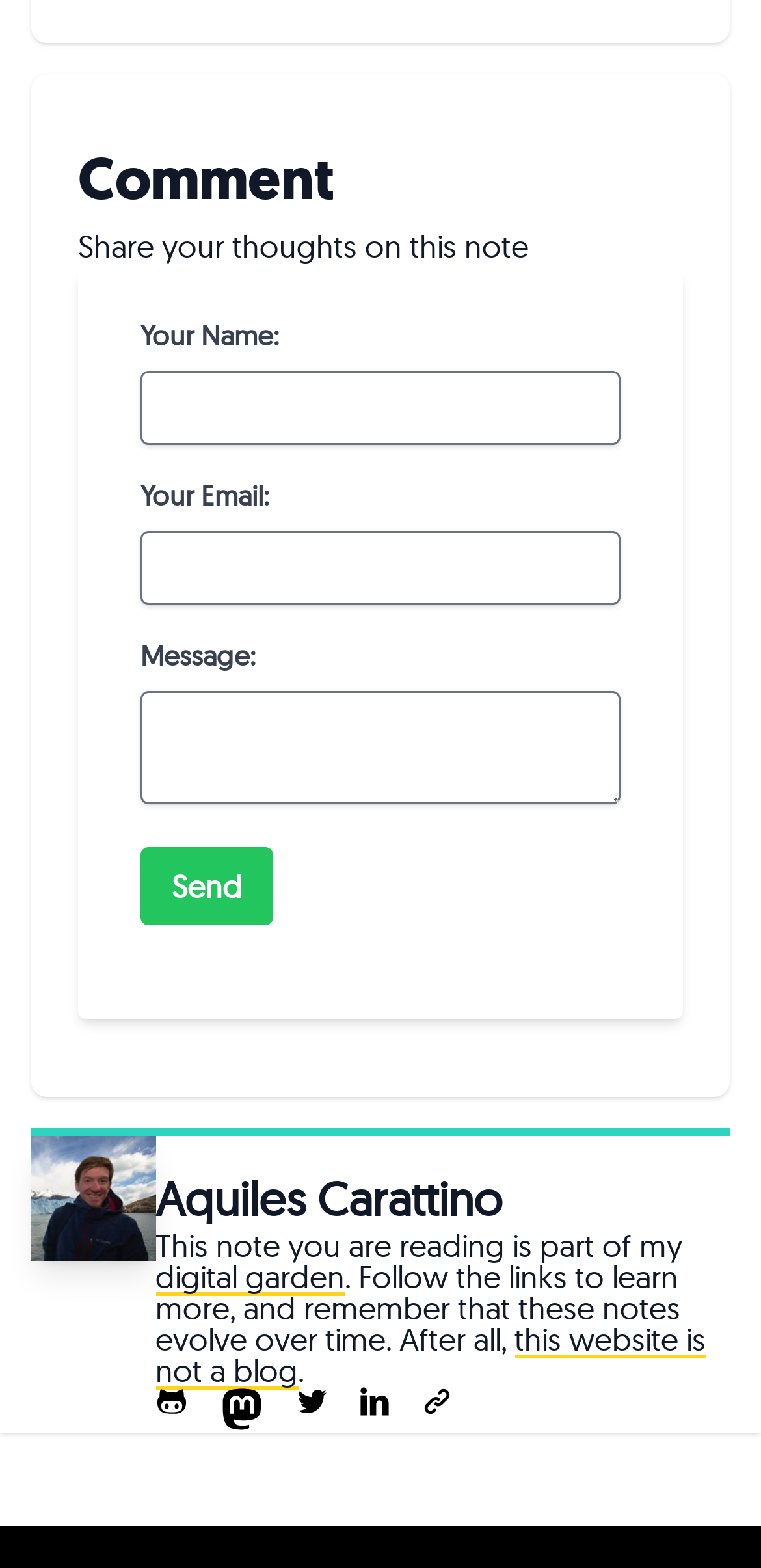Provide a short answer using a single word or phrase for the following question: 
How many social media links are present?

5